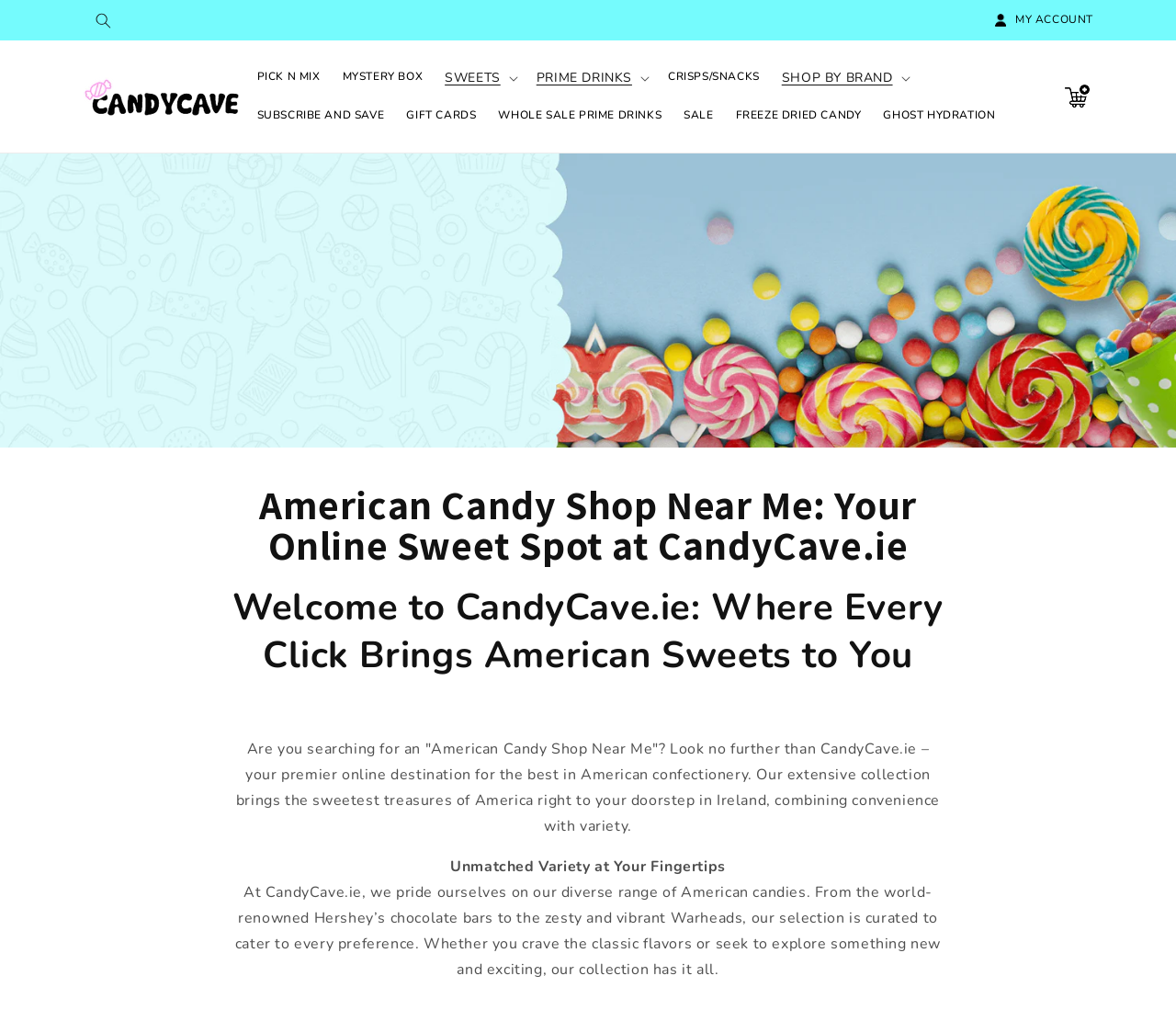Please indicate the bounding box coordinates for the clickable area to complete the following task: "Open the accordion". The coordinates should be specified as four float numbers between 0 and 1, i.e., [left, top, right, bottom].

None